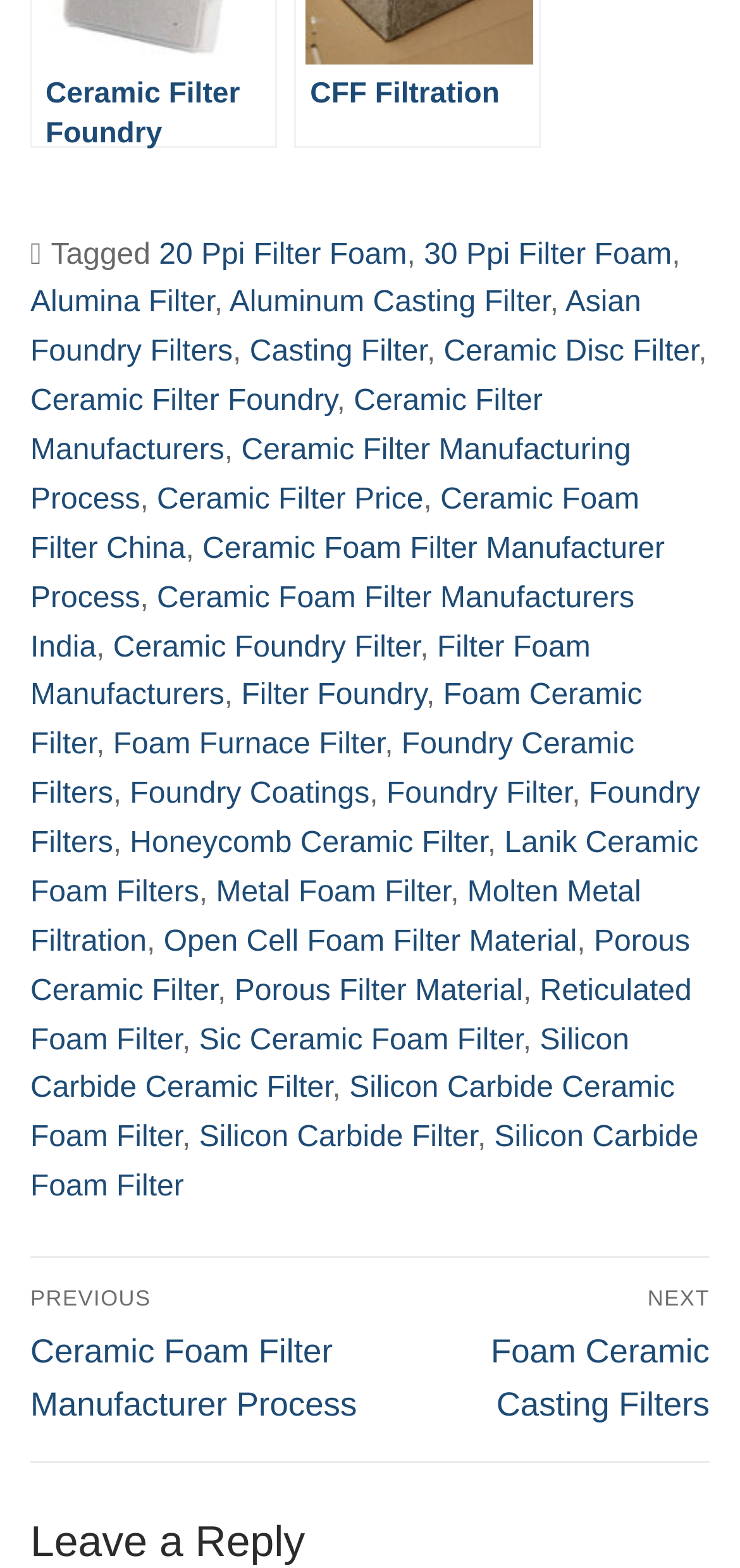Provide the bounding box coordinates of the area you need to click to execute the following instruction: "Explore Foundry Ceramic Filters".

[0.041, 0.465, 0.857, 0.517]